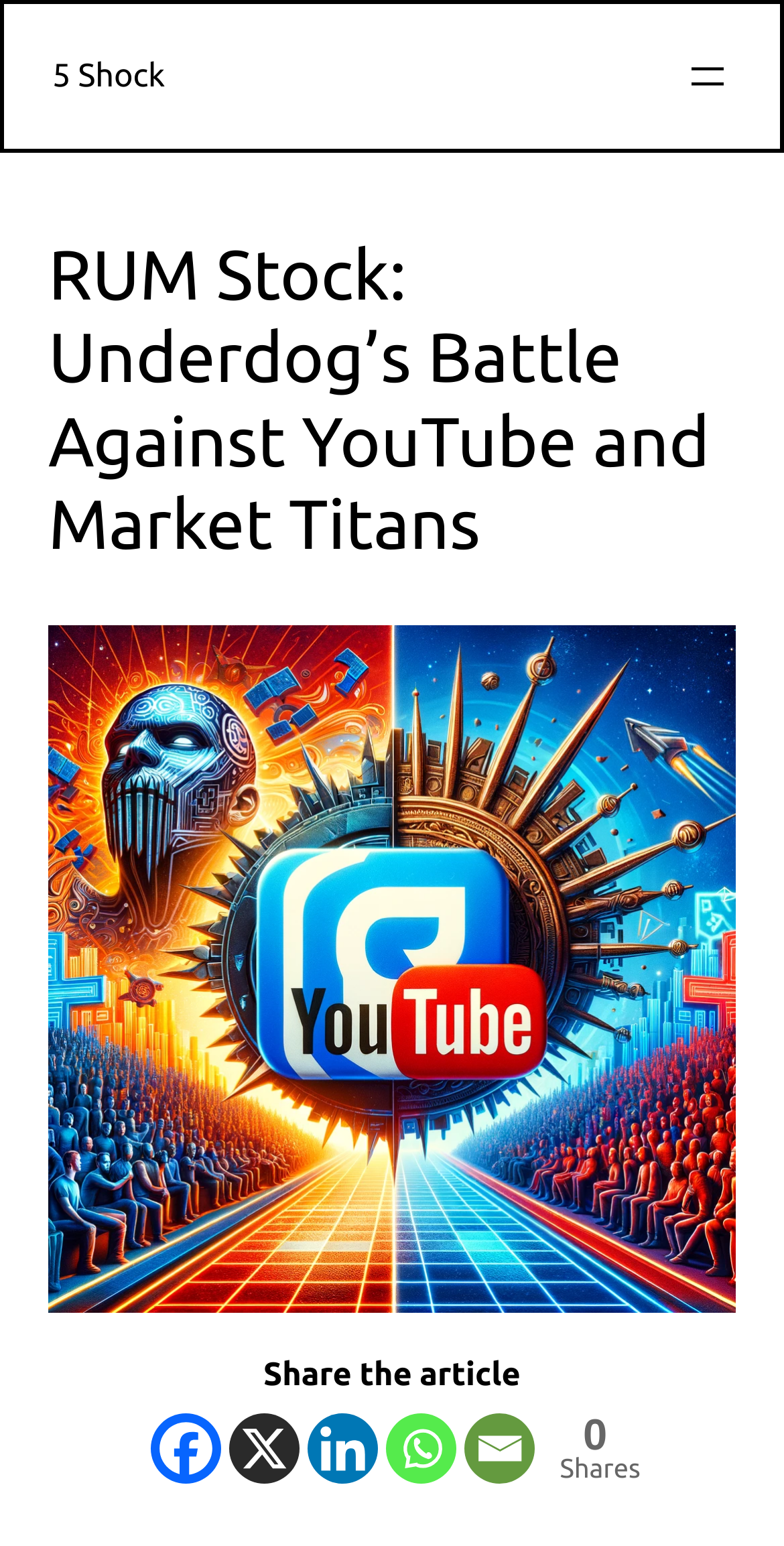Give a concise answer using only one word or phrase for this question:
What is the image about?

RUM Stock